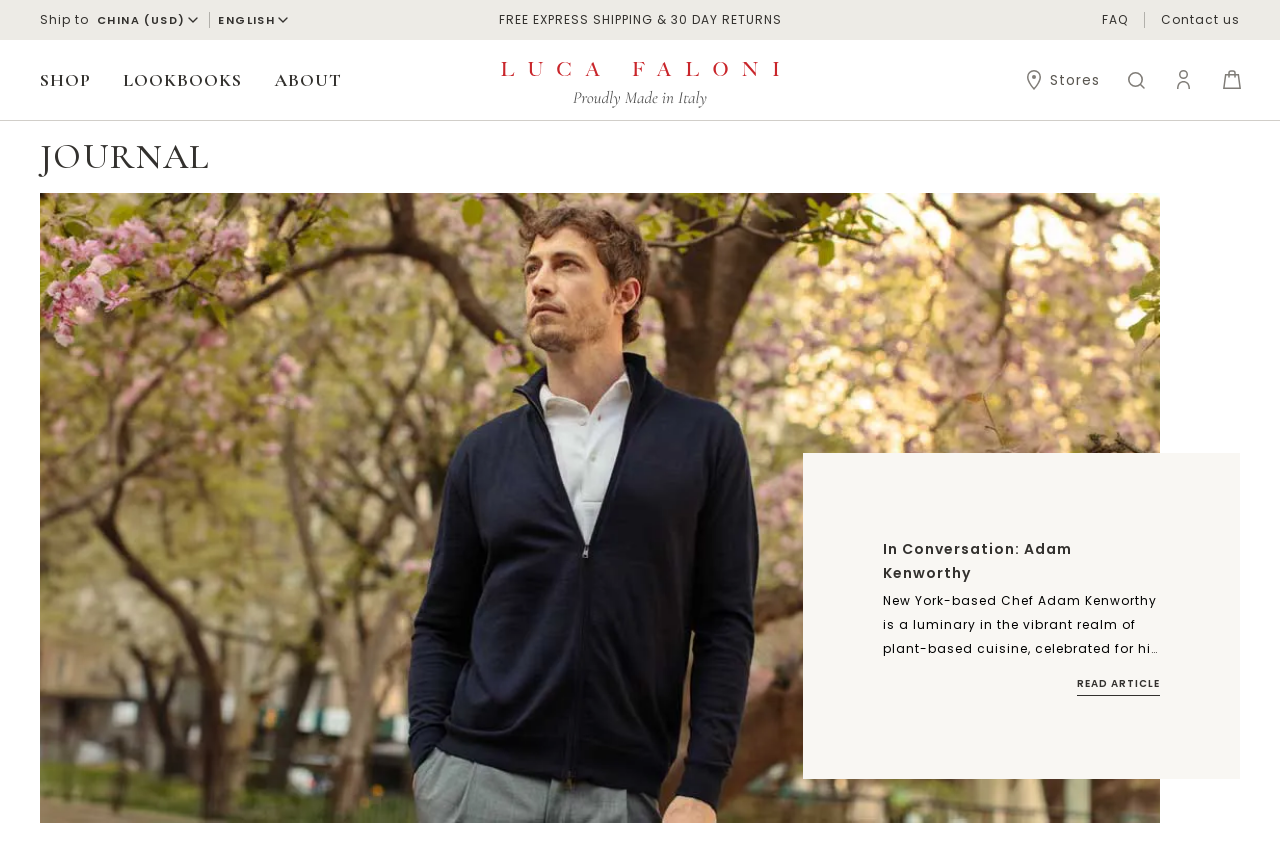Identify the bounding box coordinates for the UI element described as follows: "About". Ensure the coordinates are four float numbers between 0 and 1, formatted as [left, top, right, bottom].

[0.208, 0.047, 0.273, 0.142]